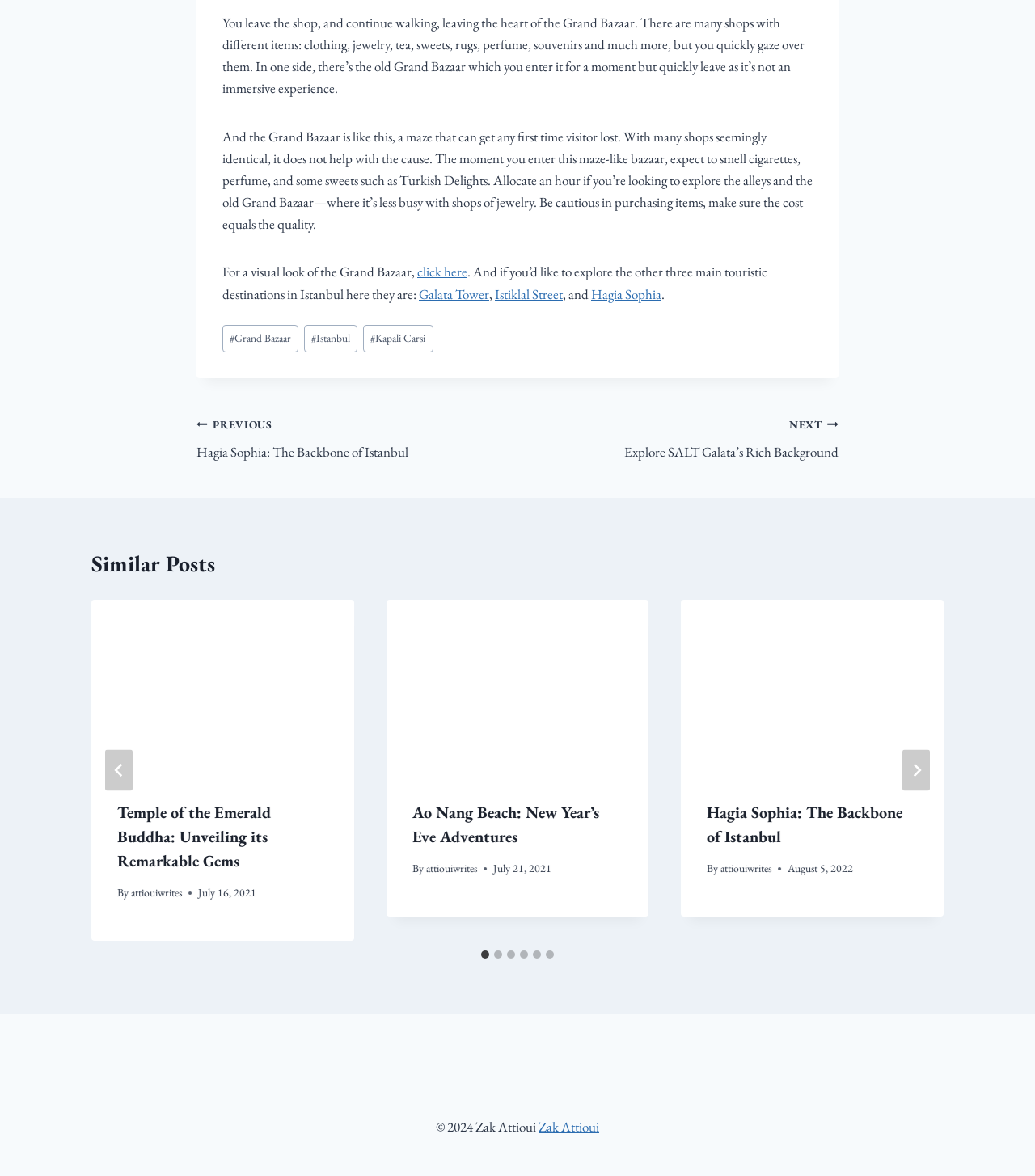What is the name of the bazaar described in the text?
Analyze the image and provide a thorough answer to the question.

The text describes a bazaar, and the name 'Grand Bazaar' is mentioned in the text, specifically in the sentence 'You leave the shop, and continue walking, leaving the heart of the Grand Bazaar.'